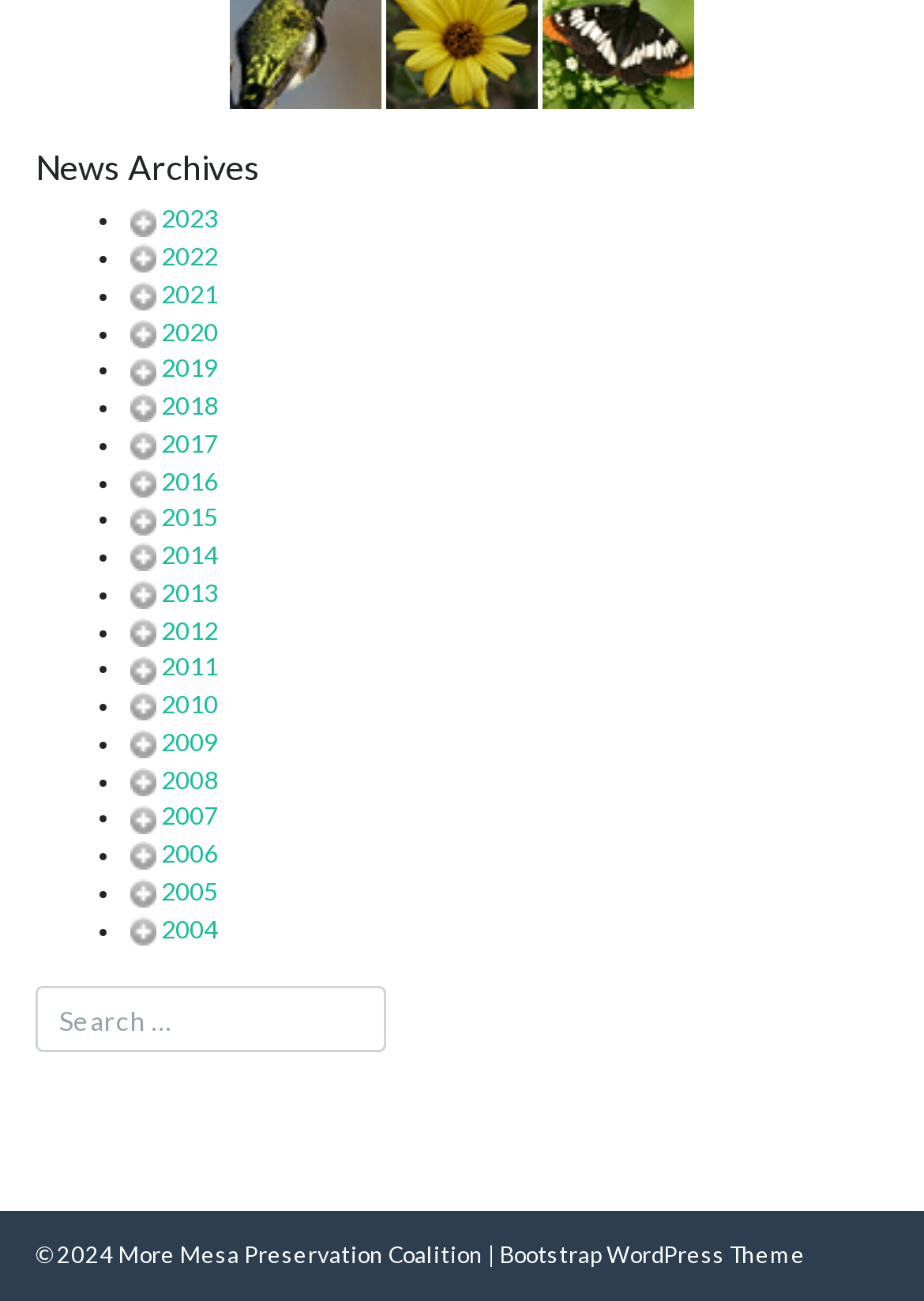Can you determine the bounding box coordinates of the area that needs to be clicked to fulfill the following instruction: "Check the copyright information"?

[0.038, 0.954, 0.128, 0.974]